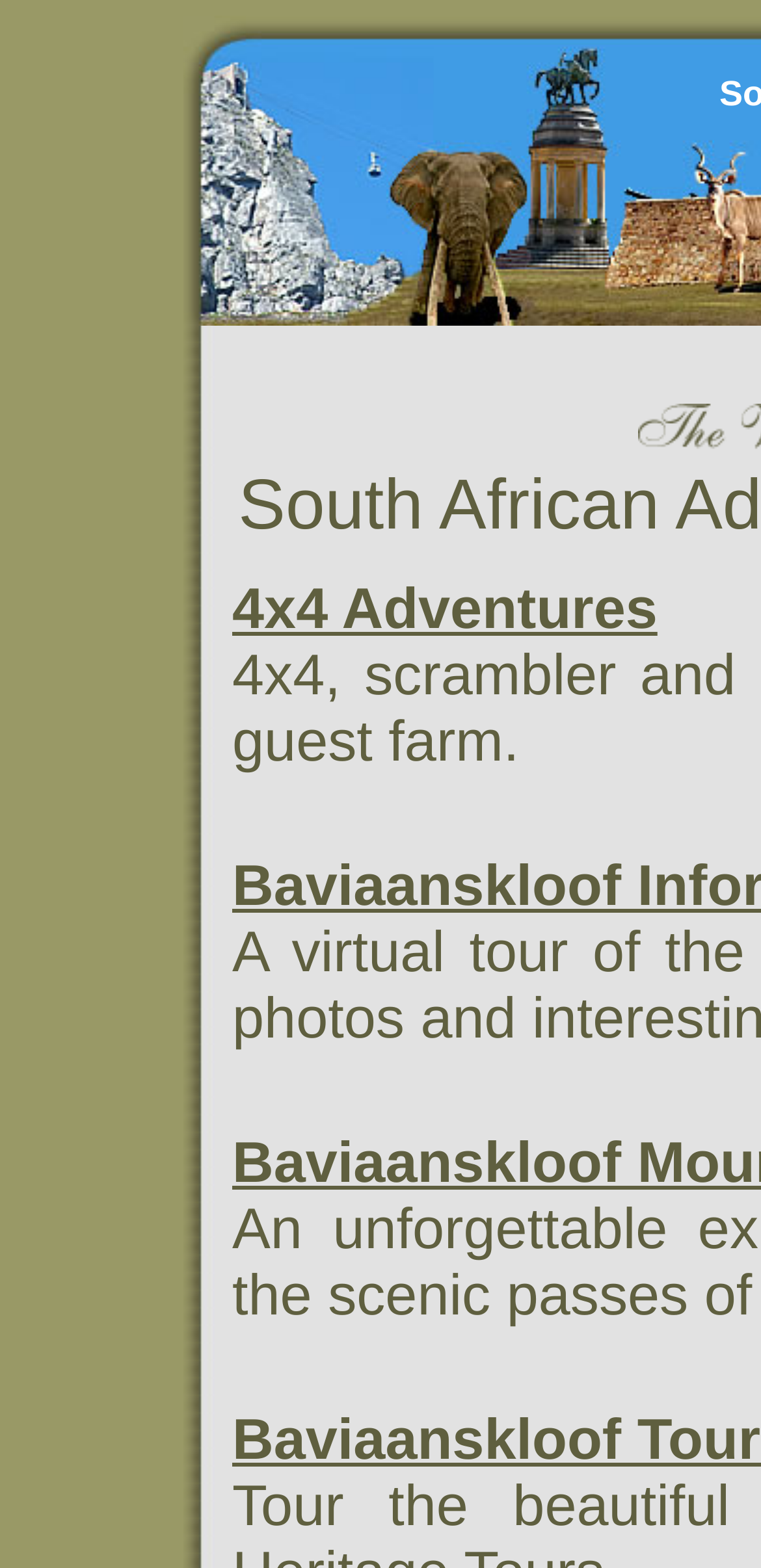Identify the bounding box coordinates for the UI element described as follows: "4x4 Adventures". Ensure the coordinates are four float numbers between 0 and 1, formatted as [left, top, right, bottom].

[0.267, 0.368, 0.902, 0.409]